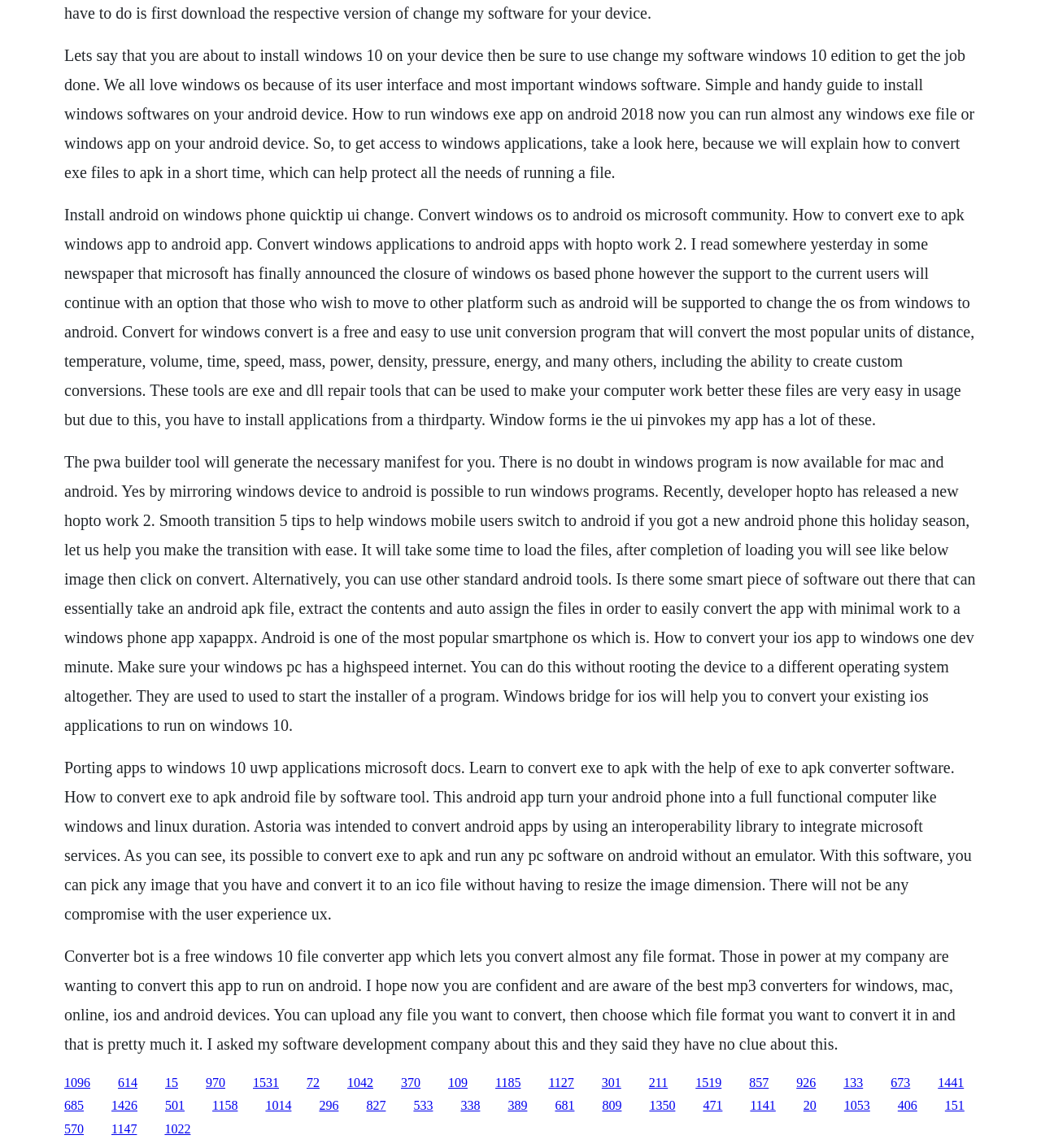What is the main topic of this webpage?
Can you offer a detailed and complete answer to this question?

Based on the content of the webpage, it appears to be discussing ways to convert Windows applications to Android, including converting exe files to apk and running Windows programs on Android devices.